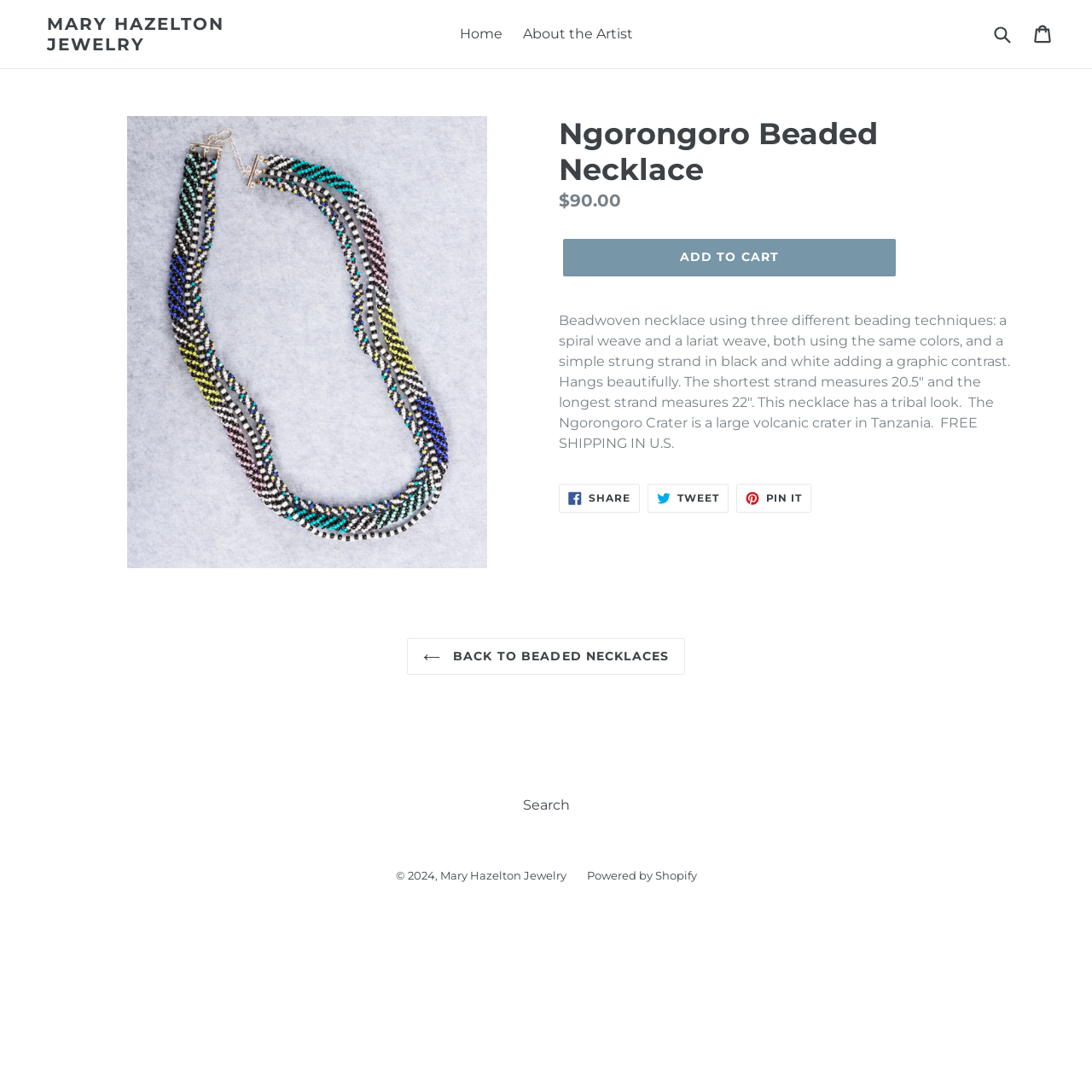Given the description of the UI element: "Submit", predict the bounding box coordinates in the form of [left, top, right, bottom], with each value being a float between 0 and 1.

[0.906, 0.015, 0.928, 0.047]